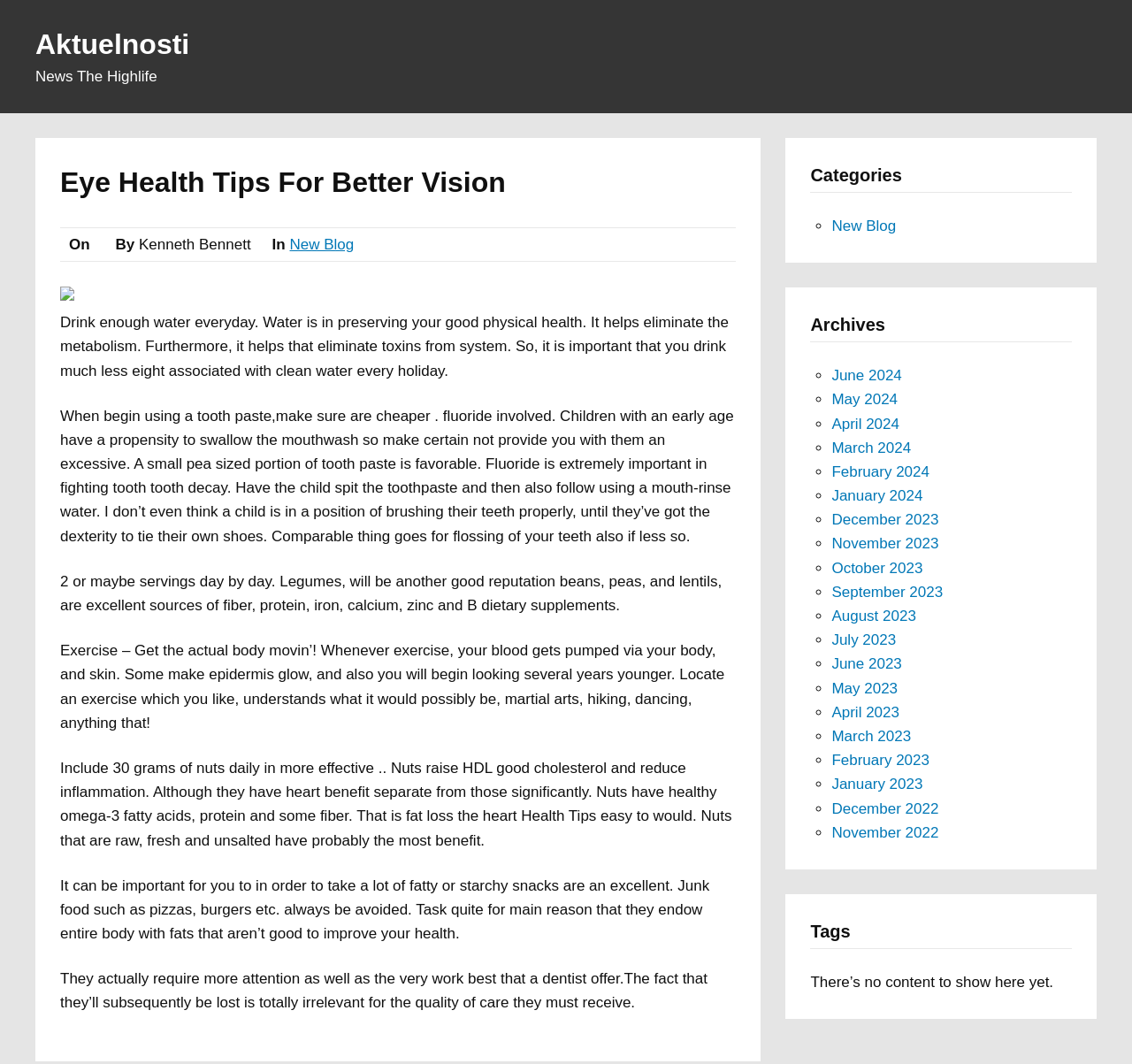Pinpoint the bounding box coordinates of the element that must be clicked to accomplish the following instruction: "Explore the 'Categories' section". The coordinates should be in the format of four float numbers between 0 and 1, i.e., [left, top, right, bottom].

[0.716, 0.153, 0.947, 0.181]